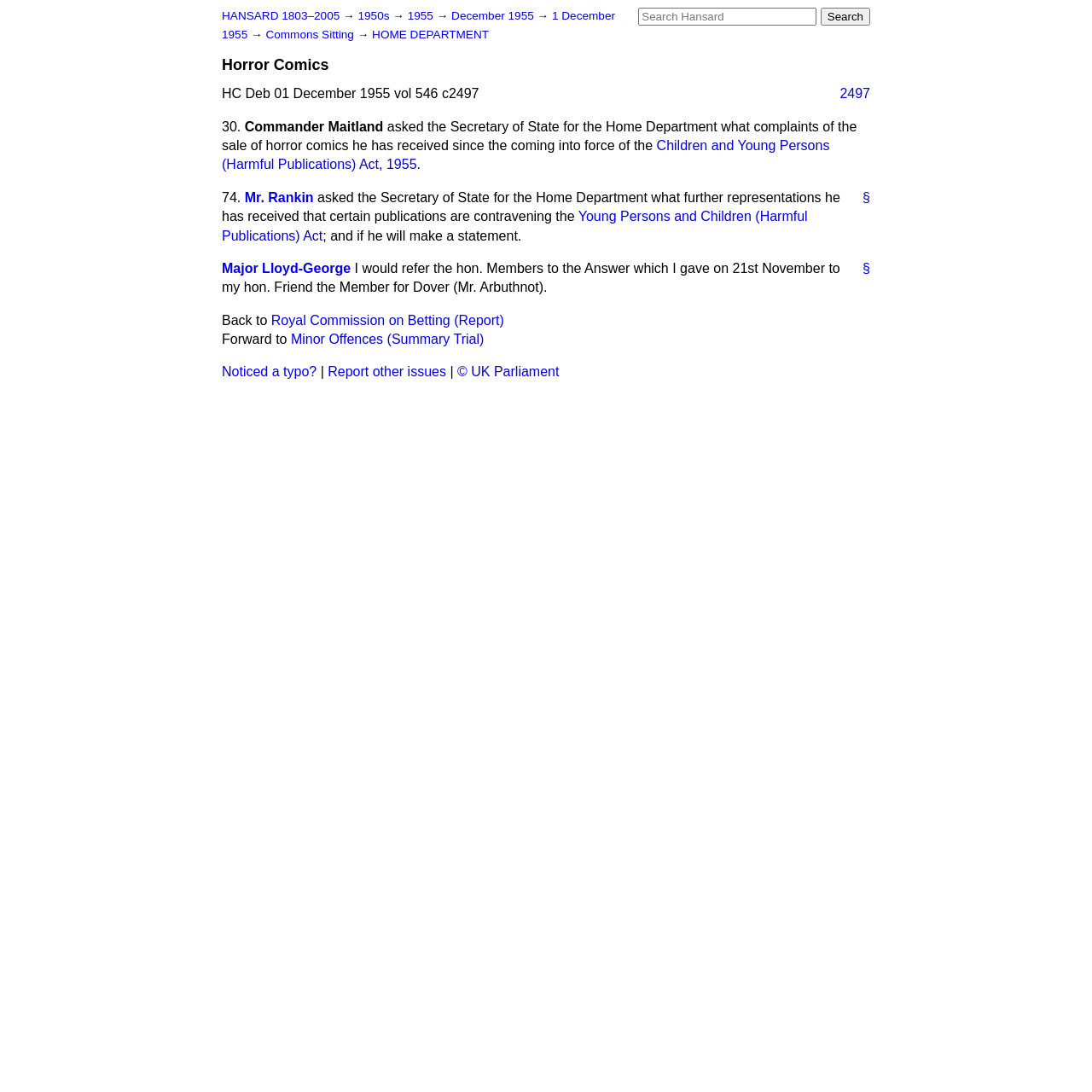Could you find the bounding box coordinates of the clickable area to complete this instruction: "Report other issues"?

[0.3, 0.334, 0.409, 0.347]